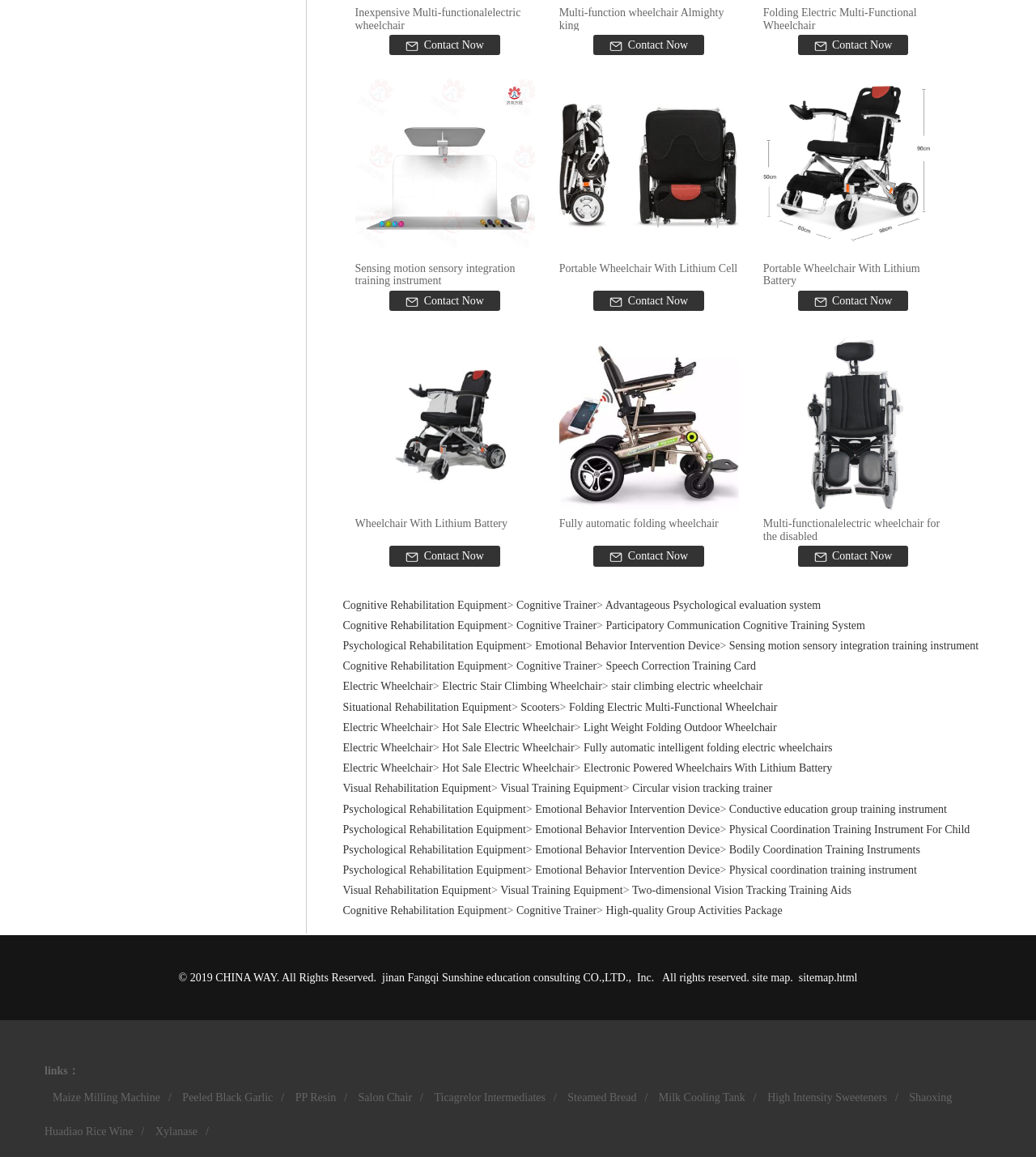Answer the question using only one word or a concise phrase: How many categories of rehabilitation equipment are listed on the webpage?

5